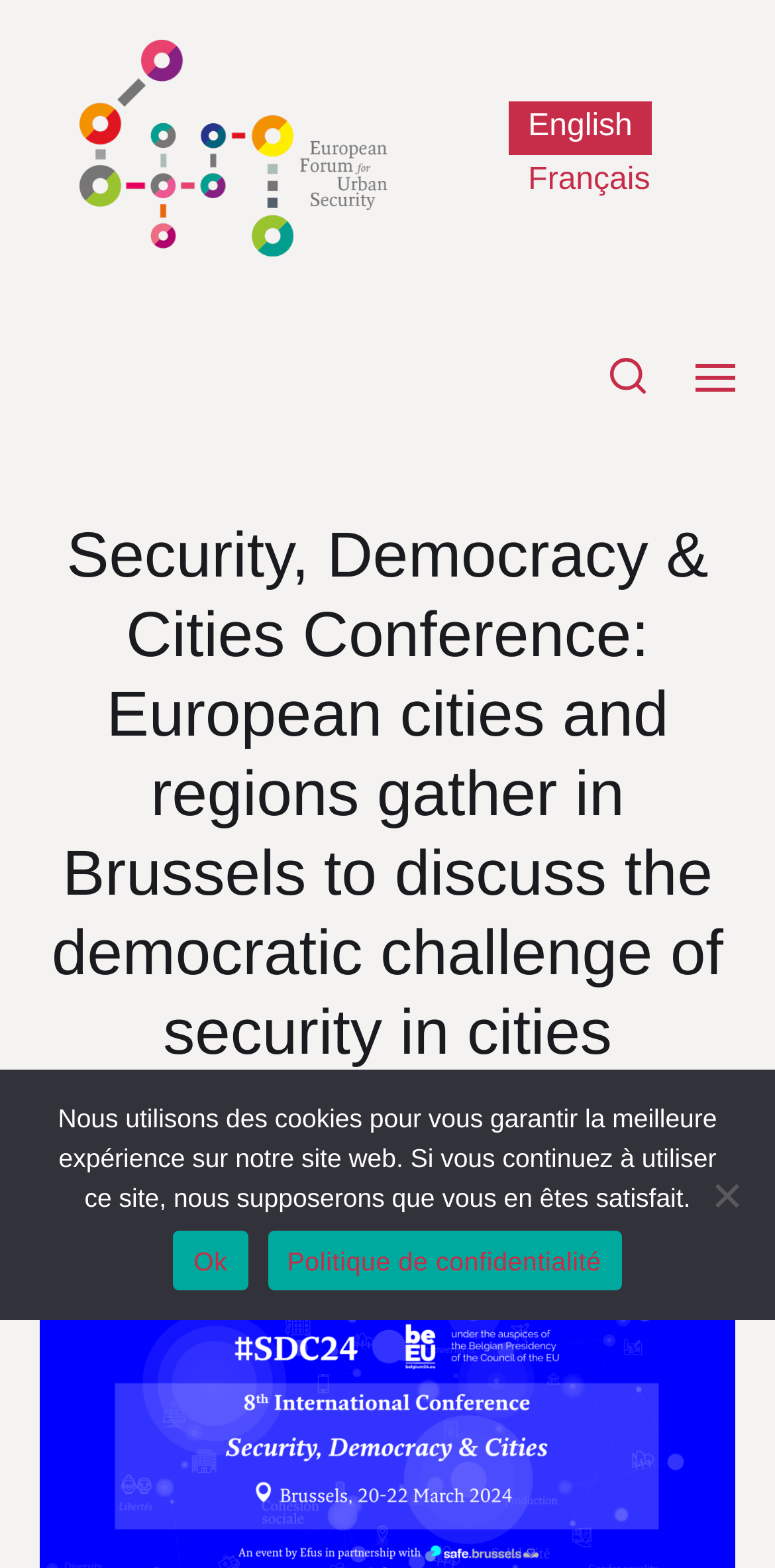How many languages are available on this website?
Answer the question with a single word or phrase derived from the image.

2